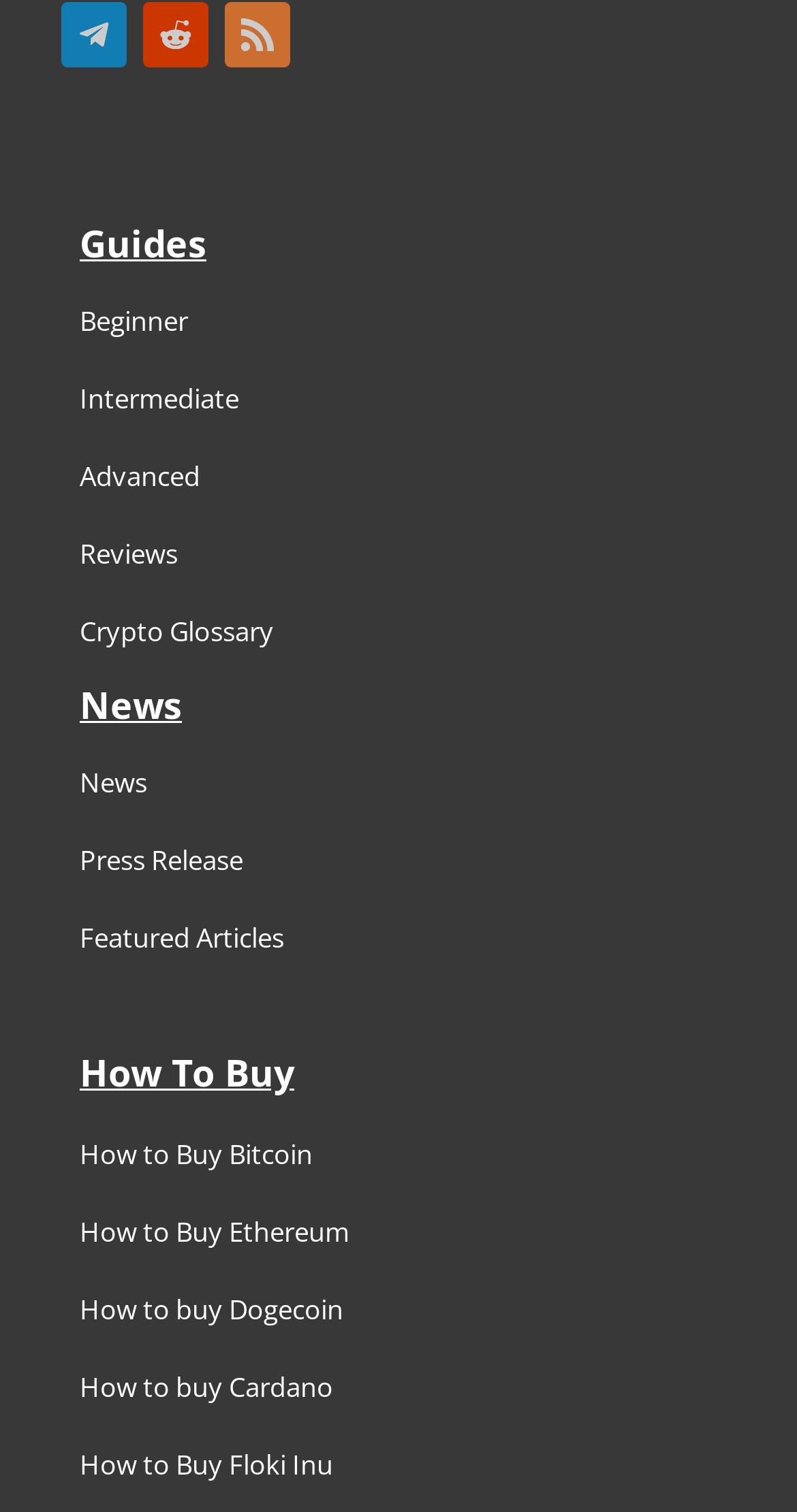Find the bounding box coordinates for the element that must be clicked to complete the instruction: "Read Featured Articles". The coordinates should be four float numbers between 0 and 1, indicated as [left, top, right, bottom].

[0.1, 0.608, 0.356, 0.632]